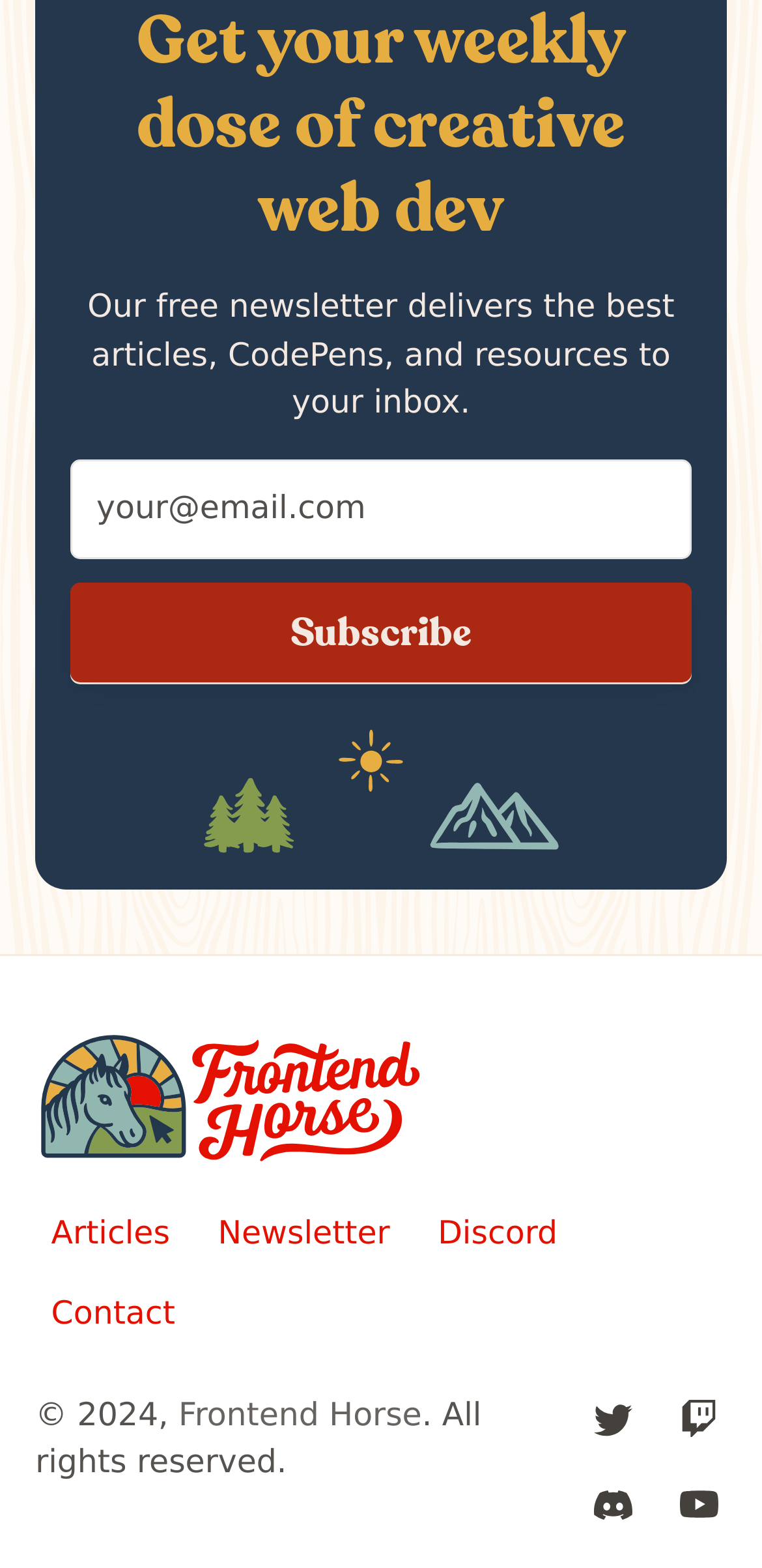Analyze the image and deliver a detailed answer to the question: What is the purpose of the textbox?

The textbox is labeled 'Your email address' and is required, indicating that it is used to input an email address, likely for subscription purposes.